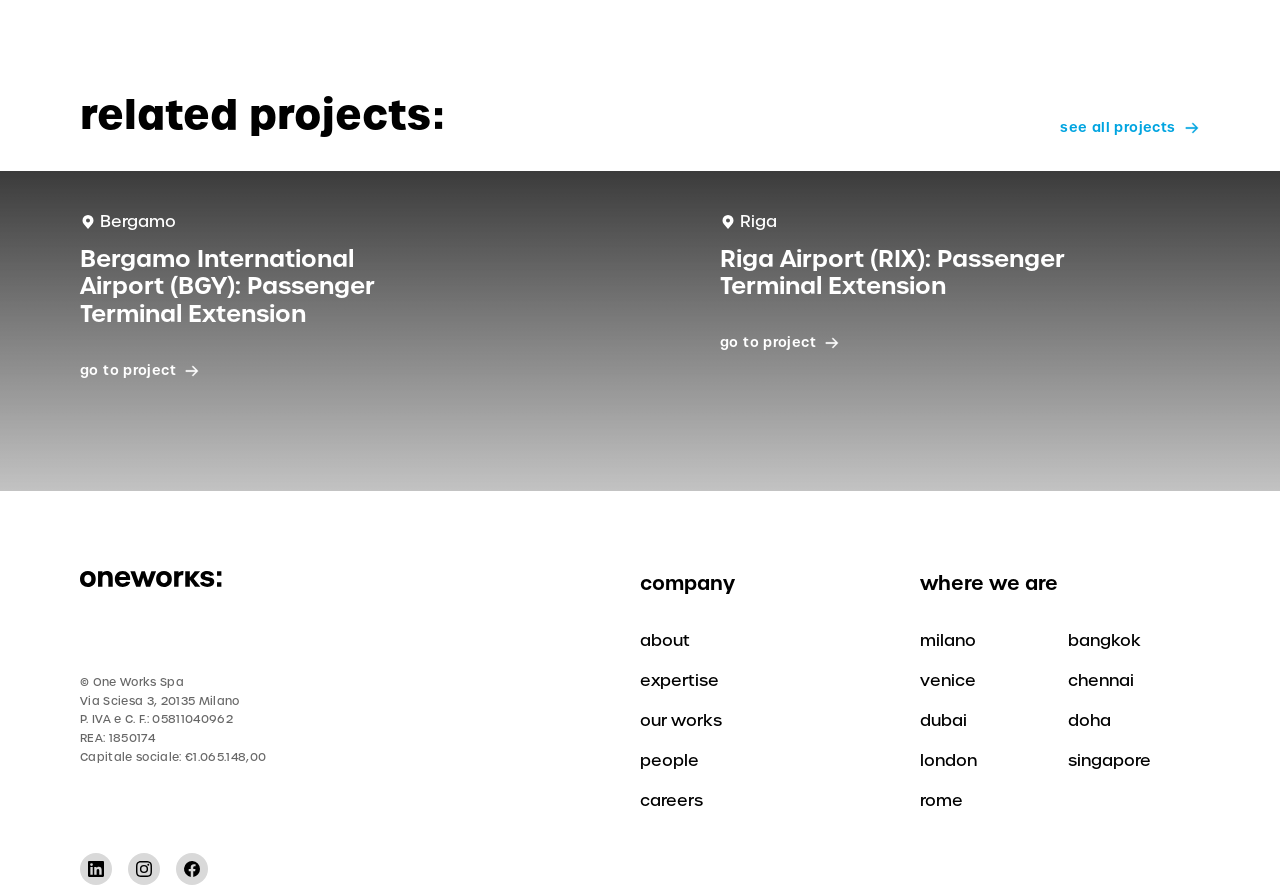What is the text on the 'read more' link about Bergamo?
Kindly answer the question with as much detail as you can.

I found the answer by looking at the link element 'read more about Bergamo International Airport (BGY): Passenger Terminal Extension' which is located at the top-left of the webpage, and it mentions the text on the 'read more' link about Bergamo.